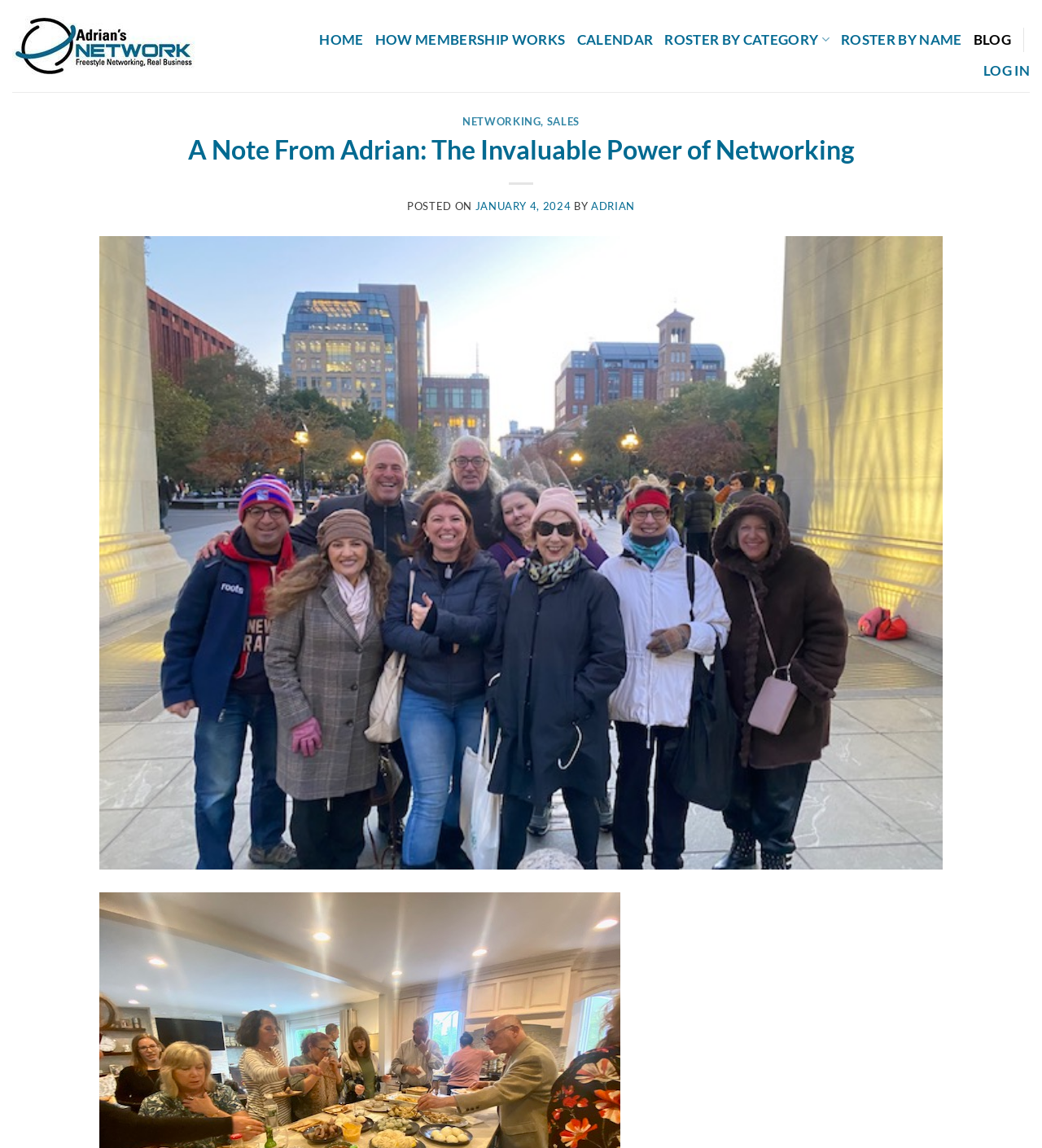Given the webpage screenshot, identify the bounding box of the UI element that matches this description: "Networking".

[0.444, 0.1, 0.519, 0.111]